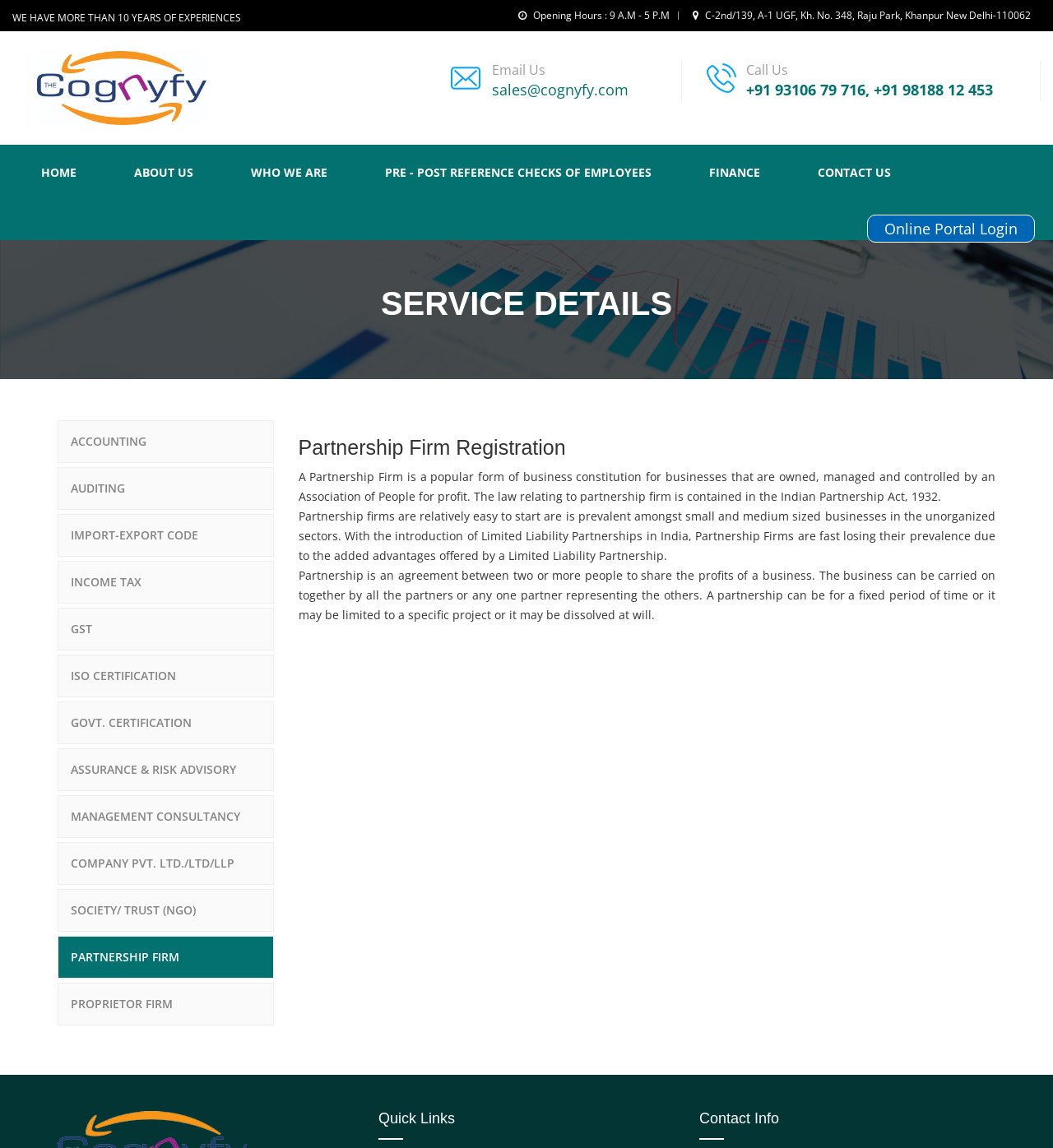Please locate the clickable area by providing the bounding box coordinates to follow this instruction: "Email Us".

[0.467, 0.053, 0.518, 0.069]